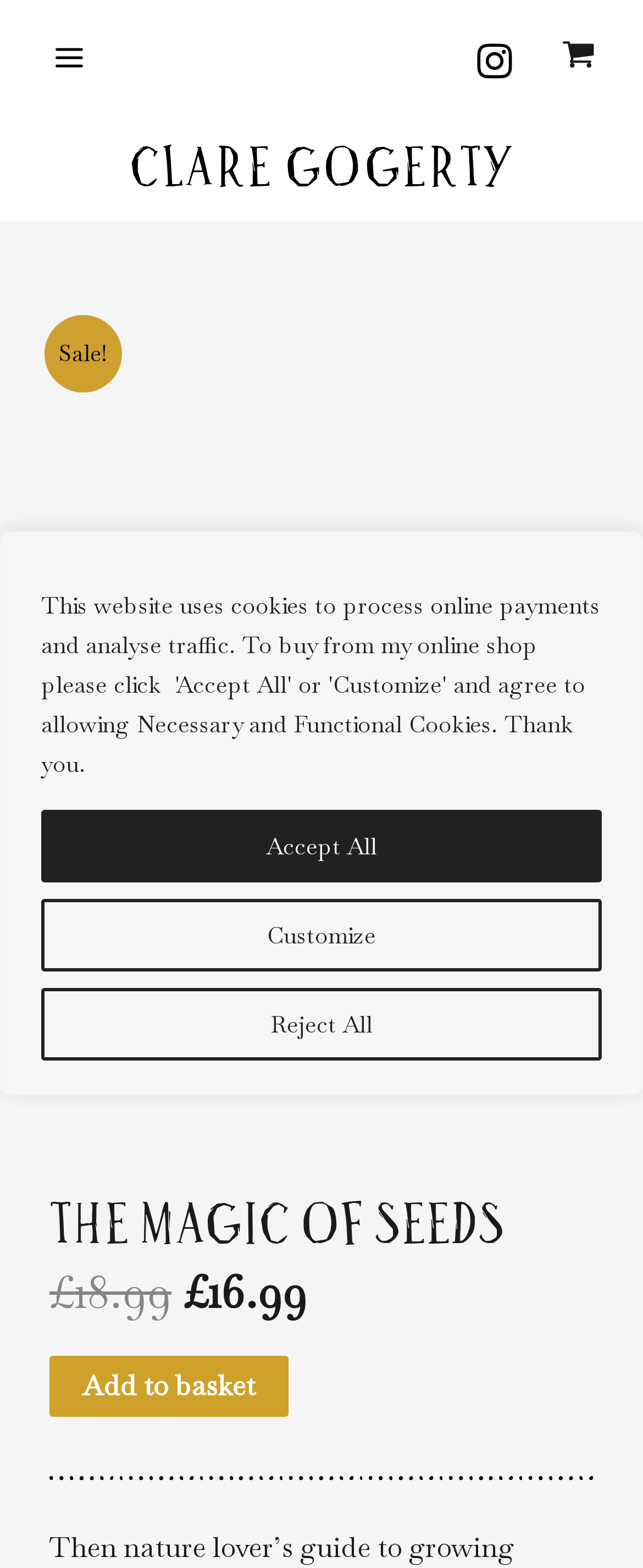Find and specify the bounding box coordinates that correspond to the clickable region for the instruction: "Add to basket".

[0.077, 0.864, 0.449, 0.903]